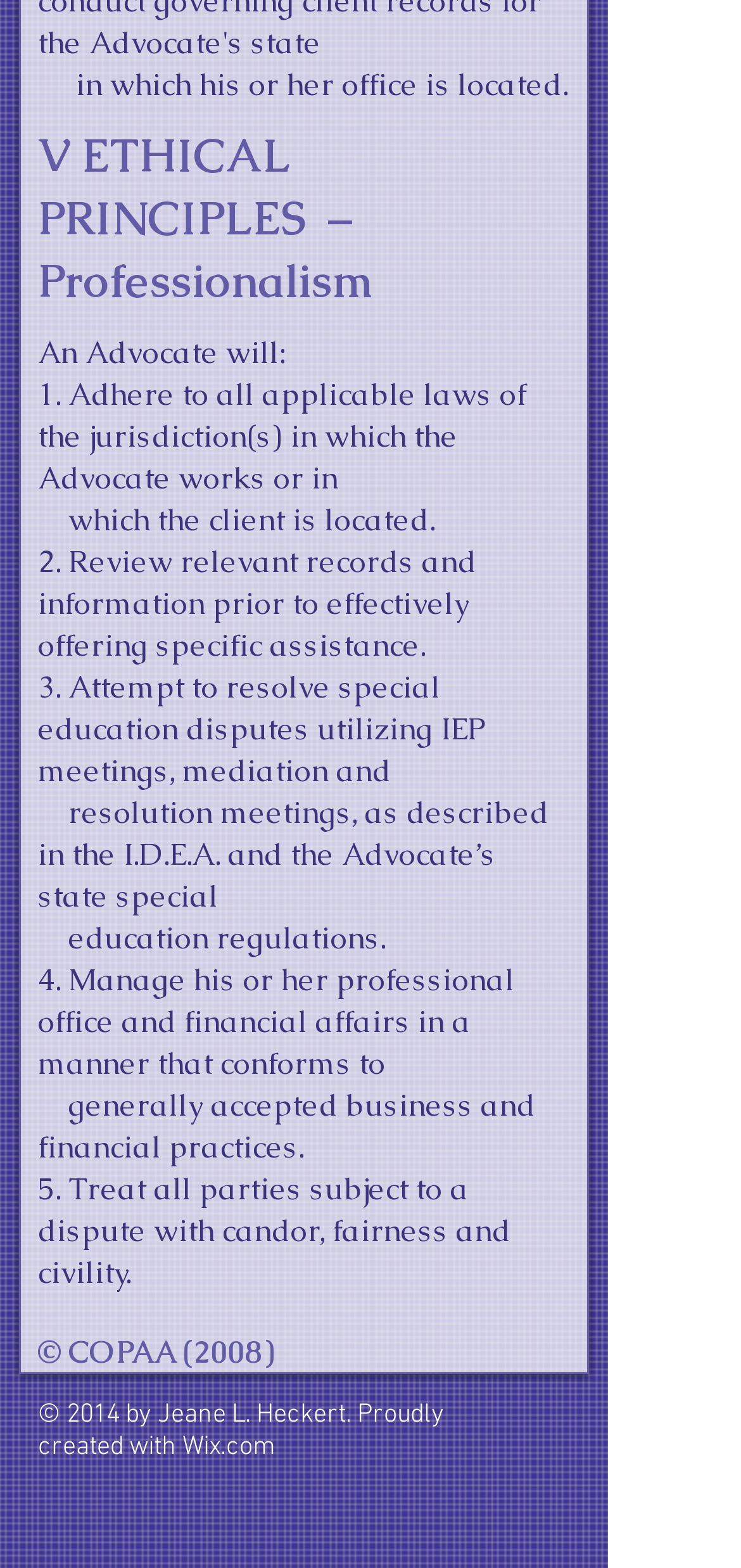What is the platform used to create the webpage?
Your answer should be a single word or phrase derived from the screenshot.

Wix.com